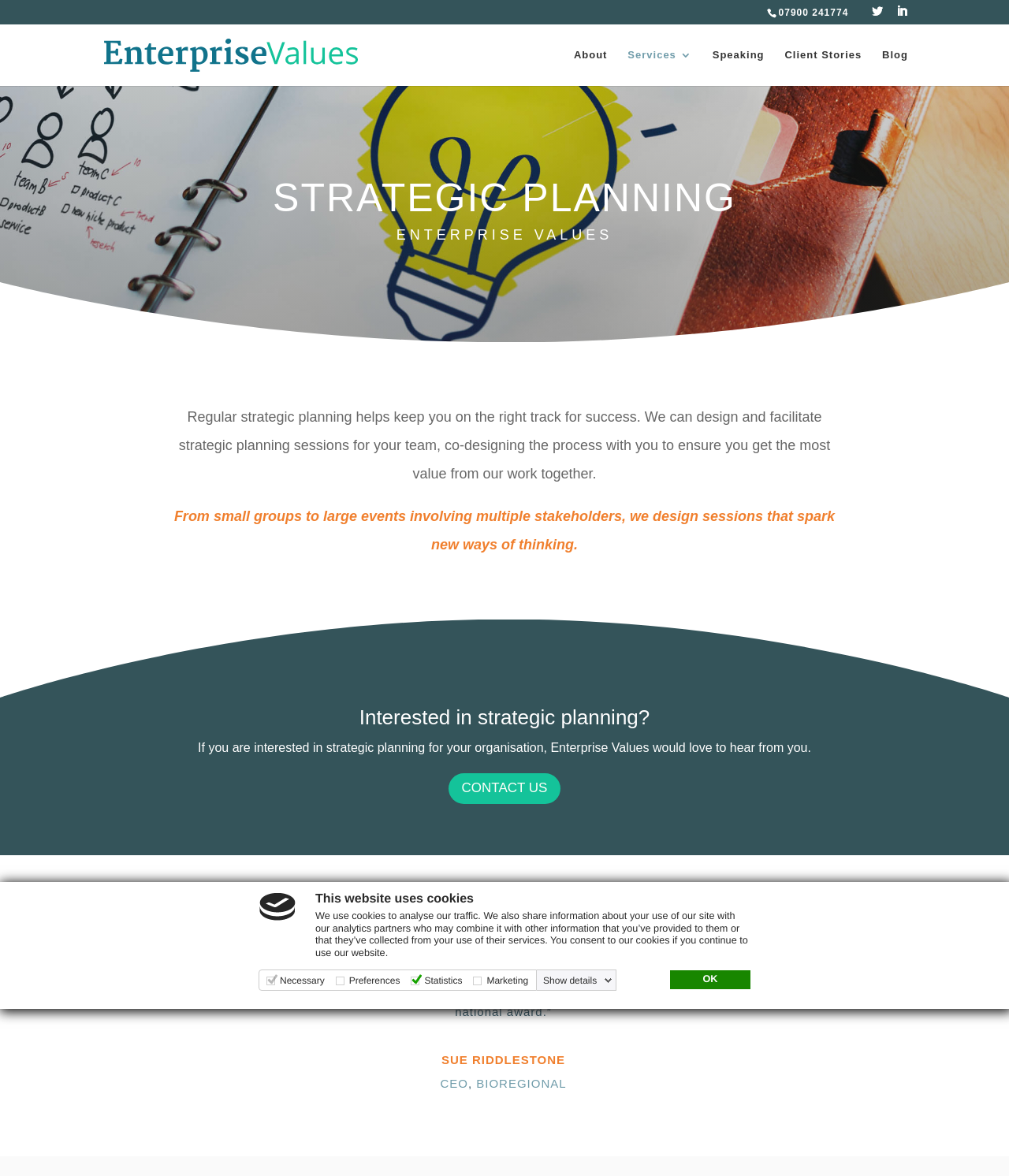Identify the bounding box coordinates for the element you need to click to achieve the following task: "Click the 'OK' button". Provide the bounding box coordinates as four float numbers between 0 and 1, in the form [left, top, right, bottom].

[0.664, 0.825, 0.744, 0.841]